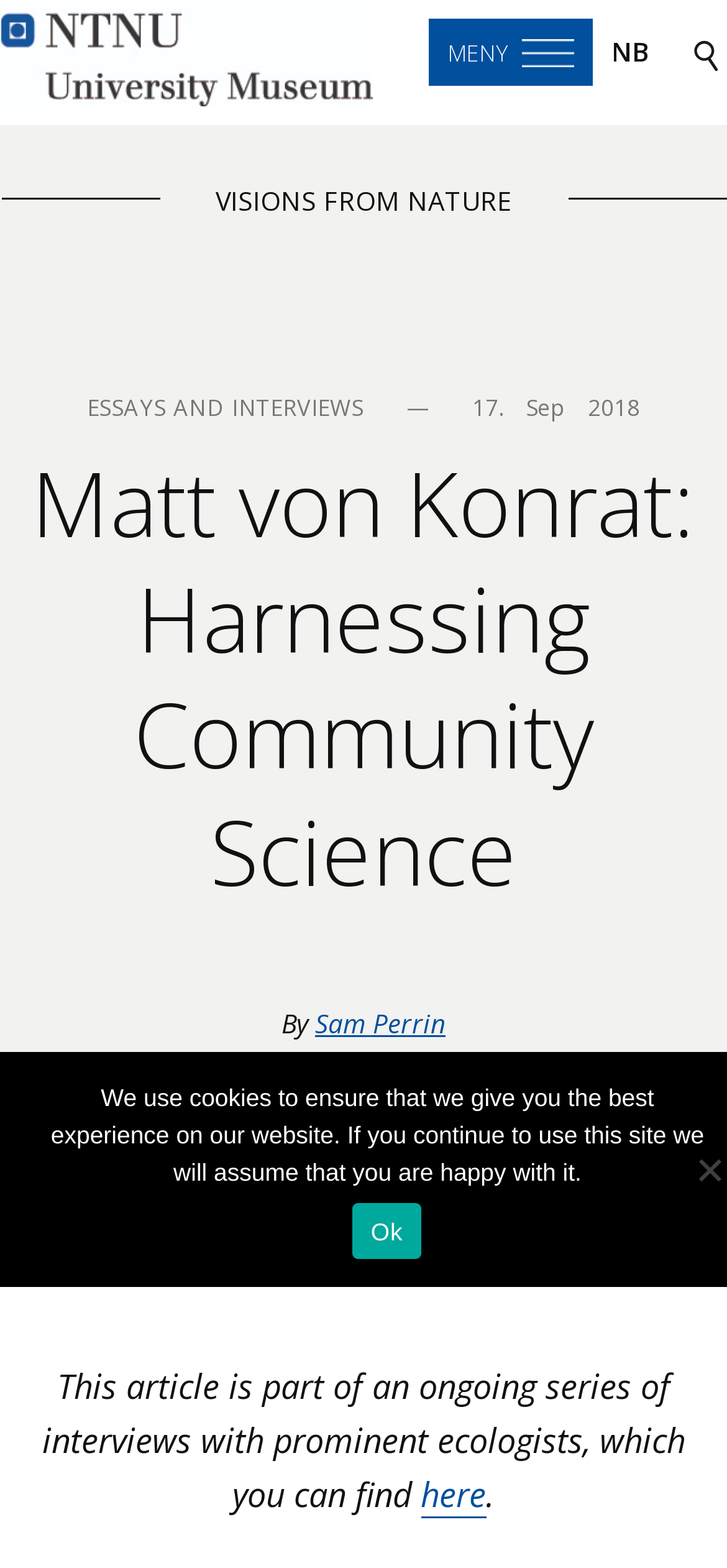Find the bounding box coordinates for the HTML element specified by: "Visions from nature".

[0.296, 0.115, 0.704, 0.142]